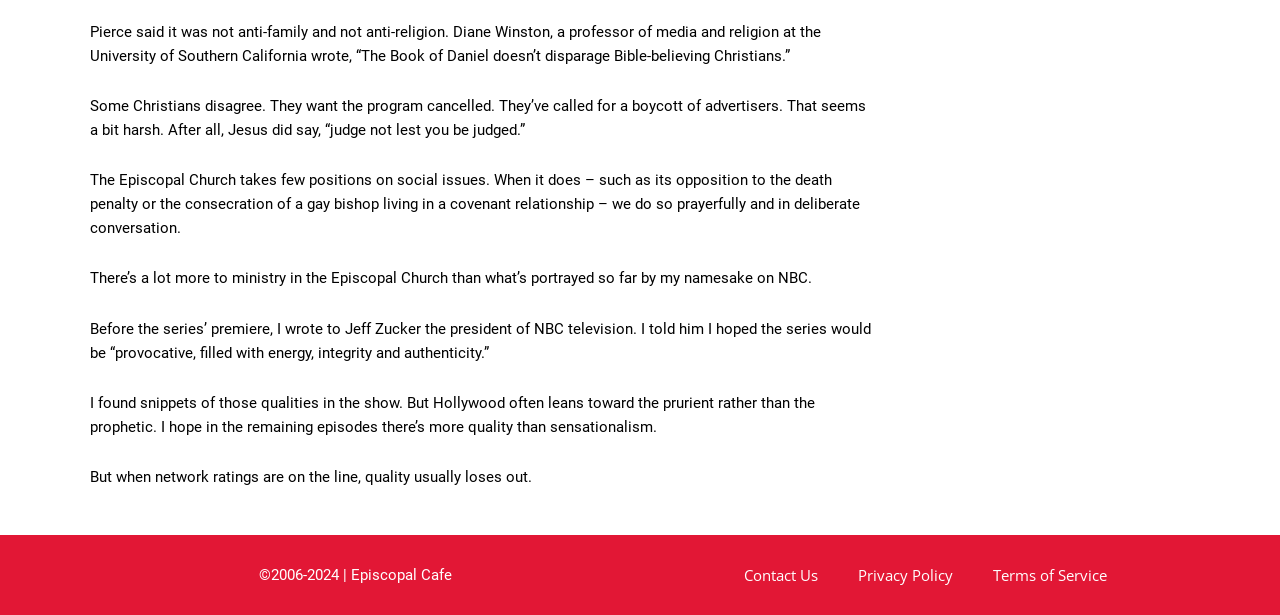With reference to the image, please provide a detailed answer to the following question: What is the author's profession?

The author is likely an Episcopal priest, as they mention their namesake on NBC and their experience with the Episcopal Church. They also mention writing to the president of NBC television, which suggests they have some authority or connection to the church.